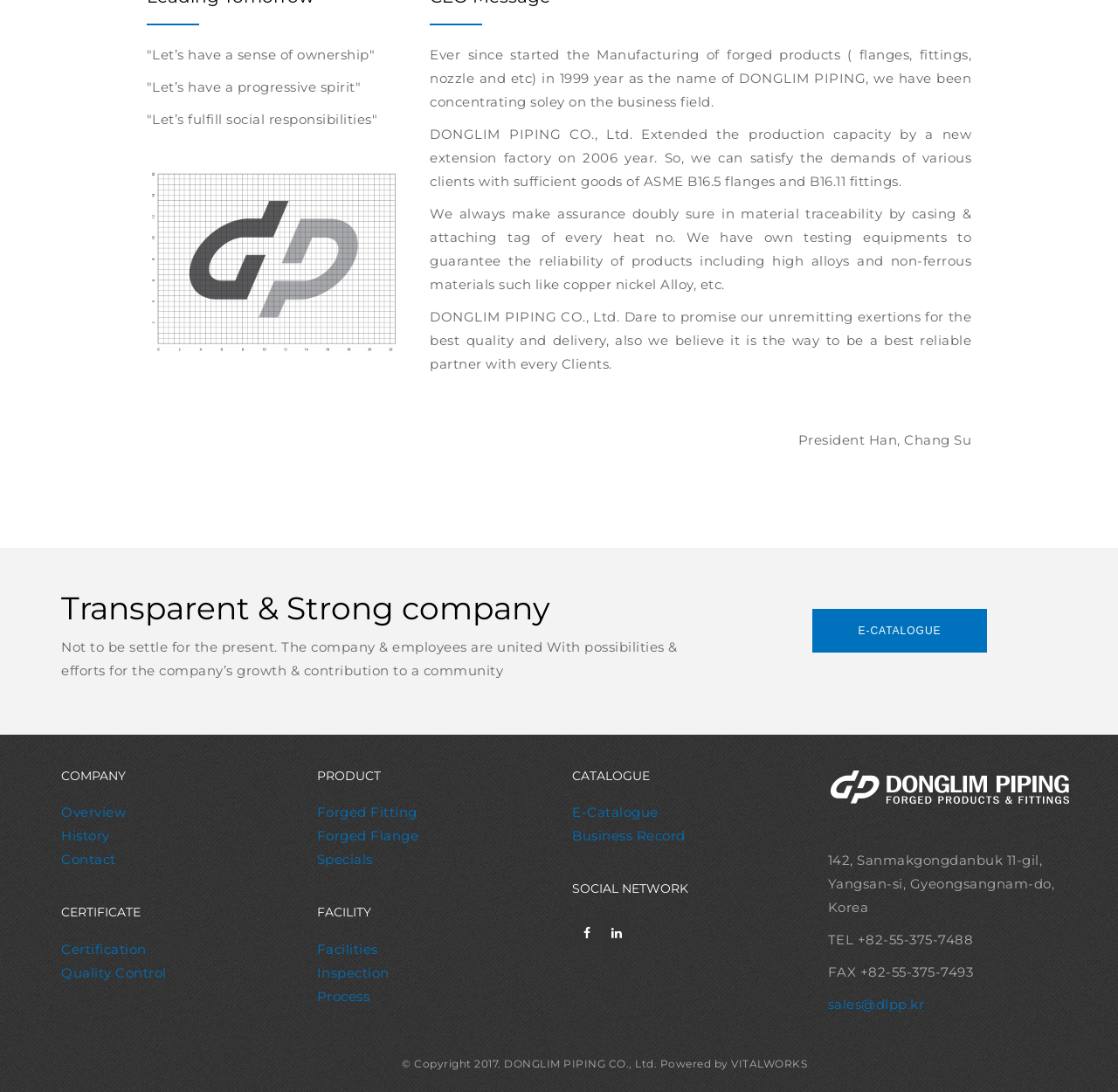What is the year of copyright?
Please provide a single word or phrase as the answer based on the screenshot.

2017